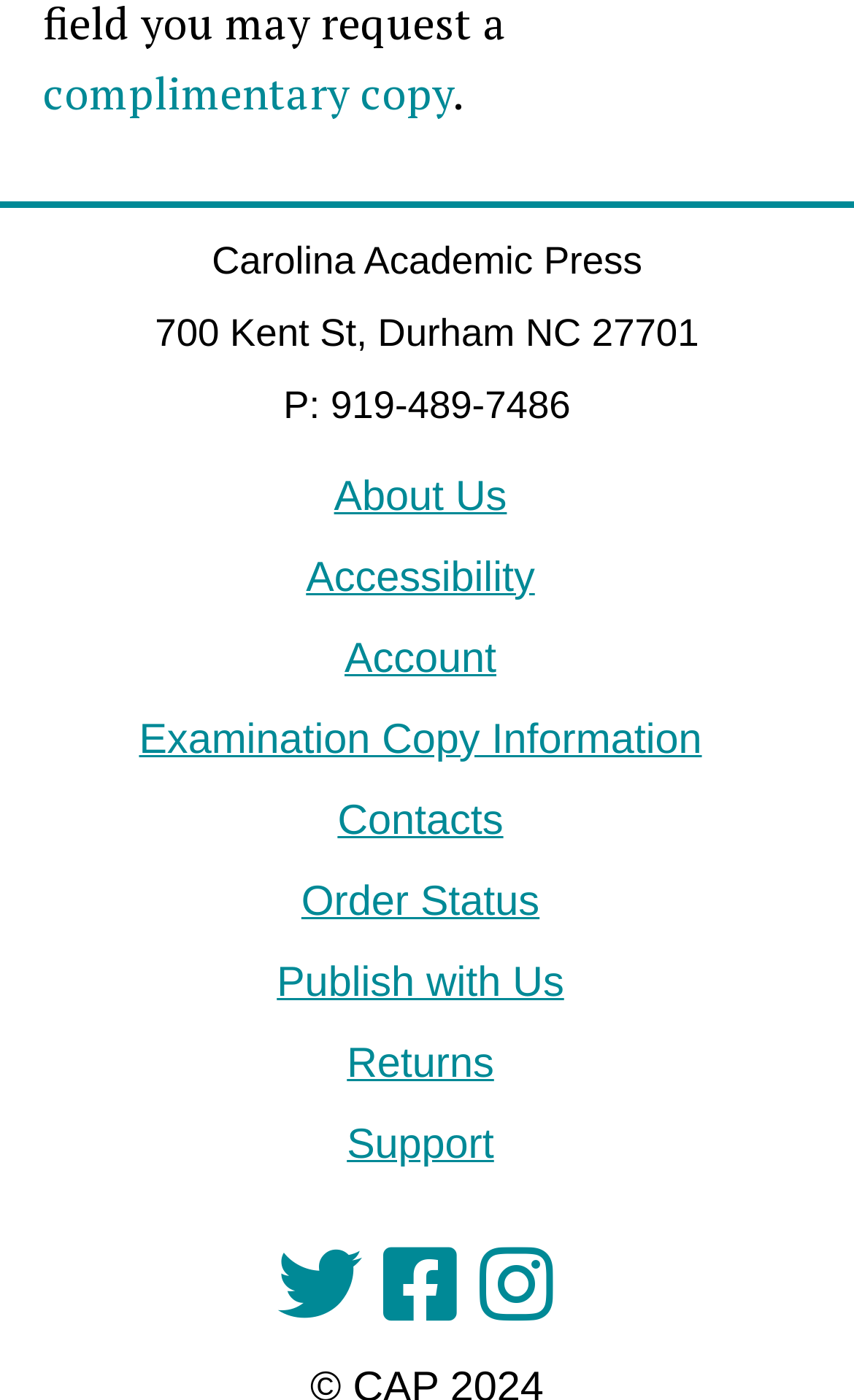What is the phone number?
Answer the question with as much detail as possible.

The phone number can be found in the StaticText element with the text 'P: 919-489-7486' at coordinates [0.332, 0.274, 0.668, 0.305].